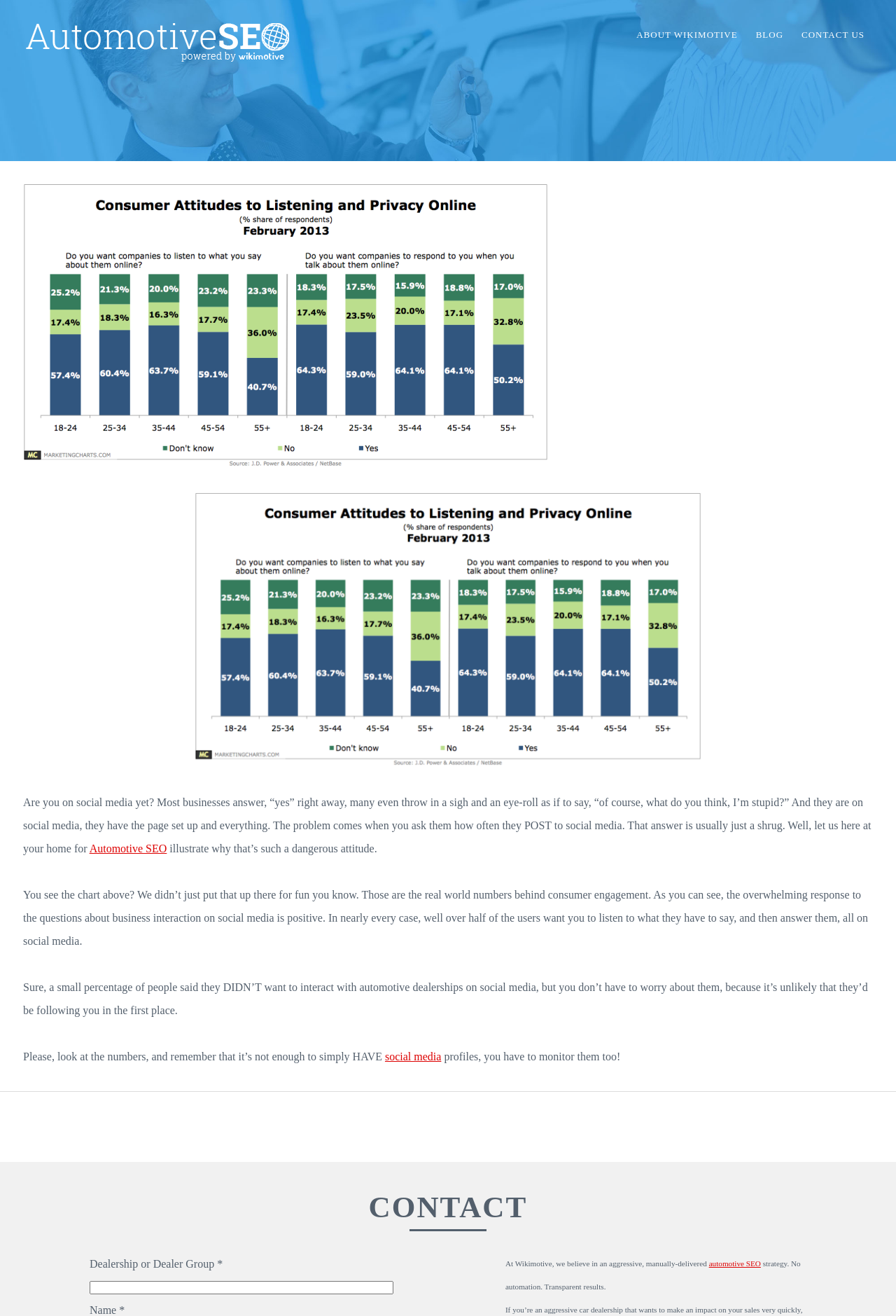Locate the bounding box coordinates of the element you need to click to accomplish the task described by this instruction: "Click on CONTACT US".

[0.884, 0.018, 0.975, 0.035]